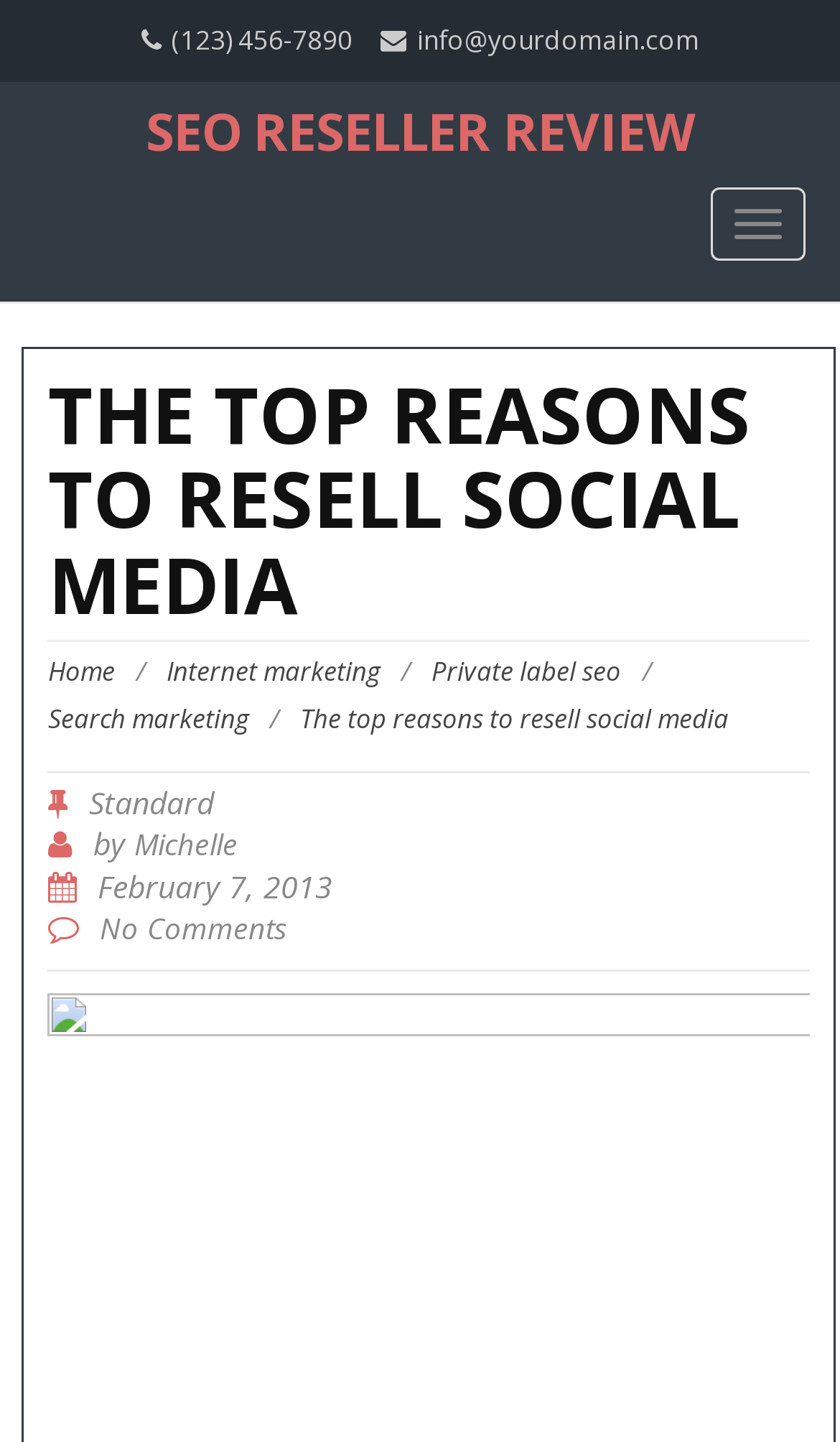Determine the coordinates of the bounding box for the clickable area needed to execute this instruction: "go to the homepage".

[0.057, 0.453, 0.137, 0.478]